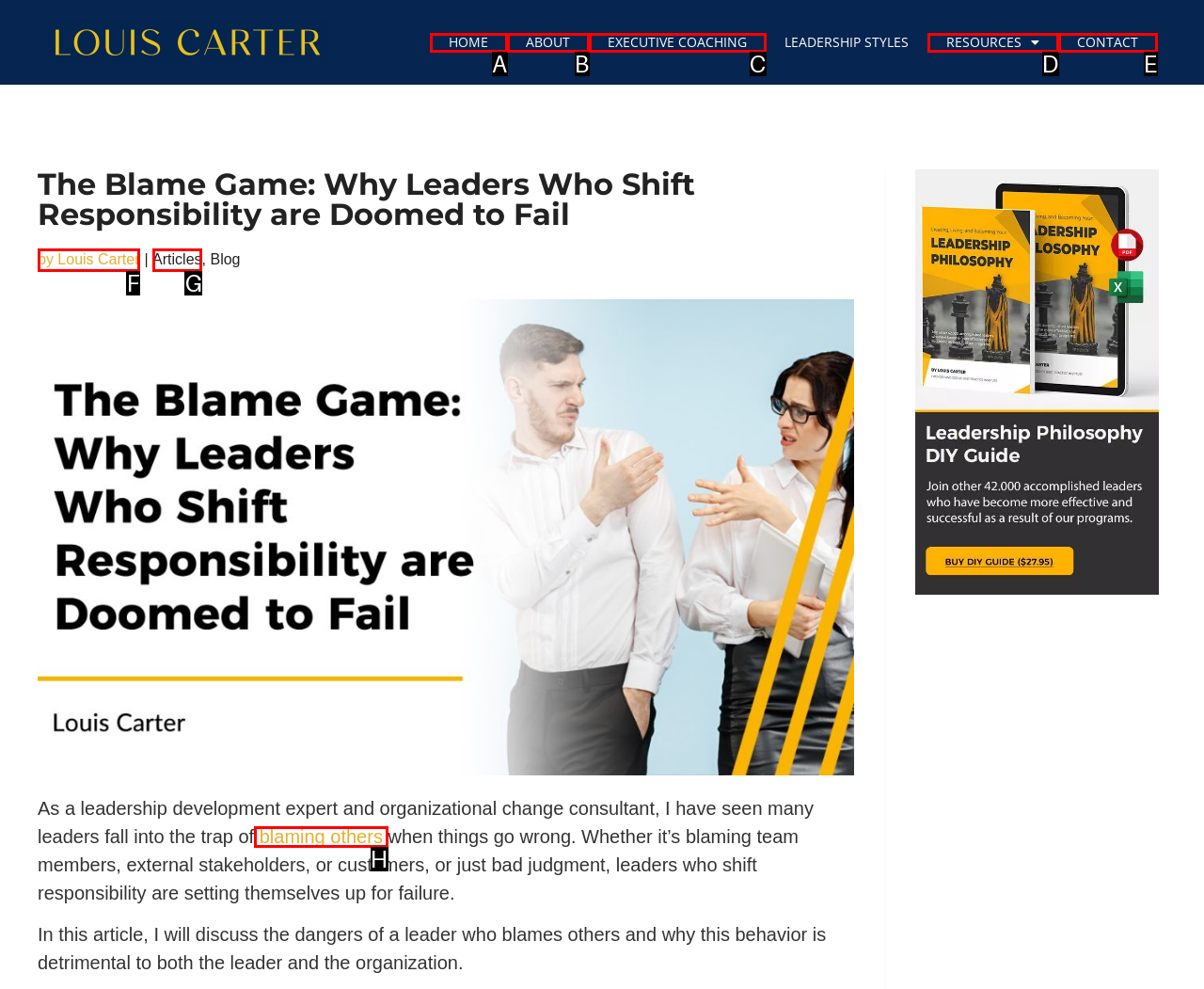What letter corresponds to the UI element described here: by Louis Carter
Reply with the letter from the options provided.

F